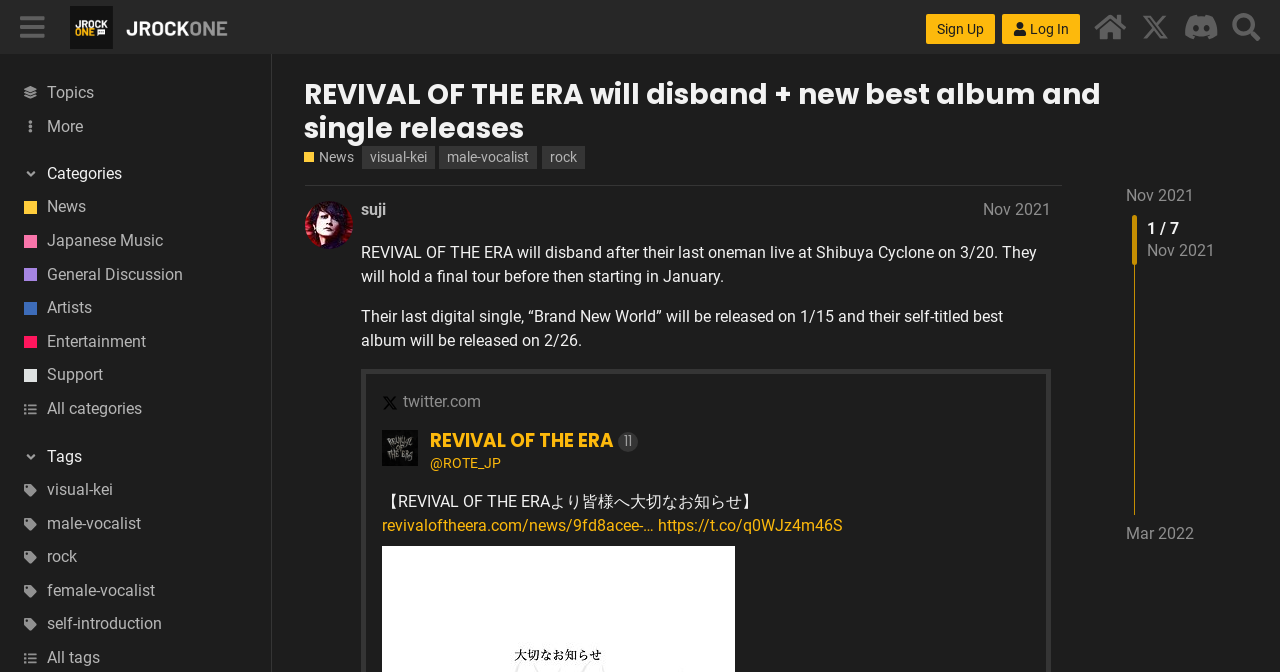Refer to the element description visual-kei and identify the corresponding bounding box in the screenshot. Format the coordinates as (top-left x, top-left y, bottom-right x, bottom-right y) with values in the range of 0 to 1.

[0.0, 0.705, 0.212, 0.755]